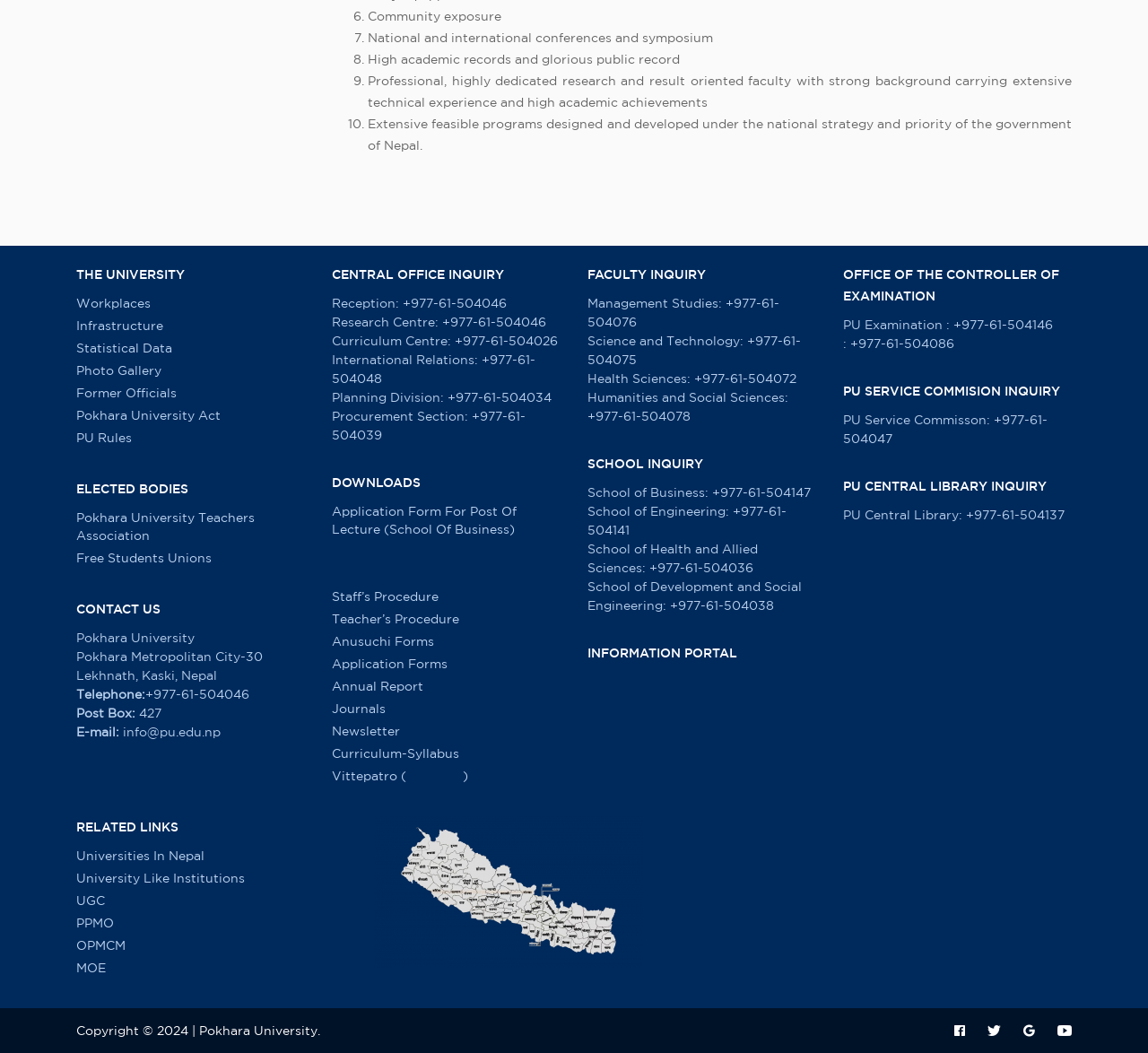What is the name of the university?
Examine the image closely and answer the question with as much detail as possible.

I found the answer by looking at the heading 'THE UNIVERSITY' and the copyright information 'Copyright © 2024 | Pokhara University.' which suggests that the webpage is about Pokhara University.